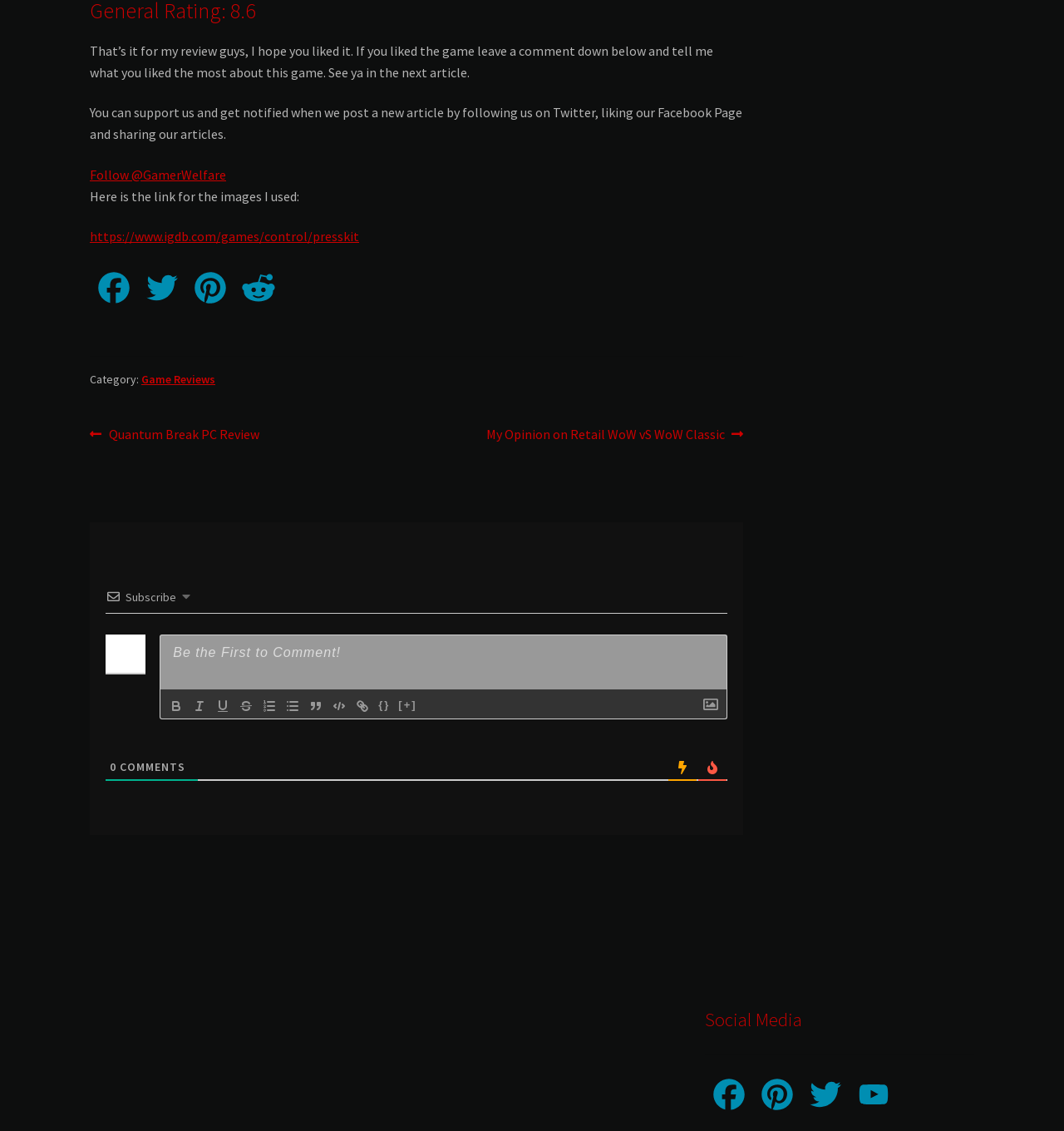What is the category of the current article?
Based on the image, answer the question in a detailed manner.

The category of the current article is 'Game Reviews', which is indicated by the link 'Game Reviews' next to the text 'Category:'.